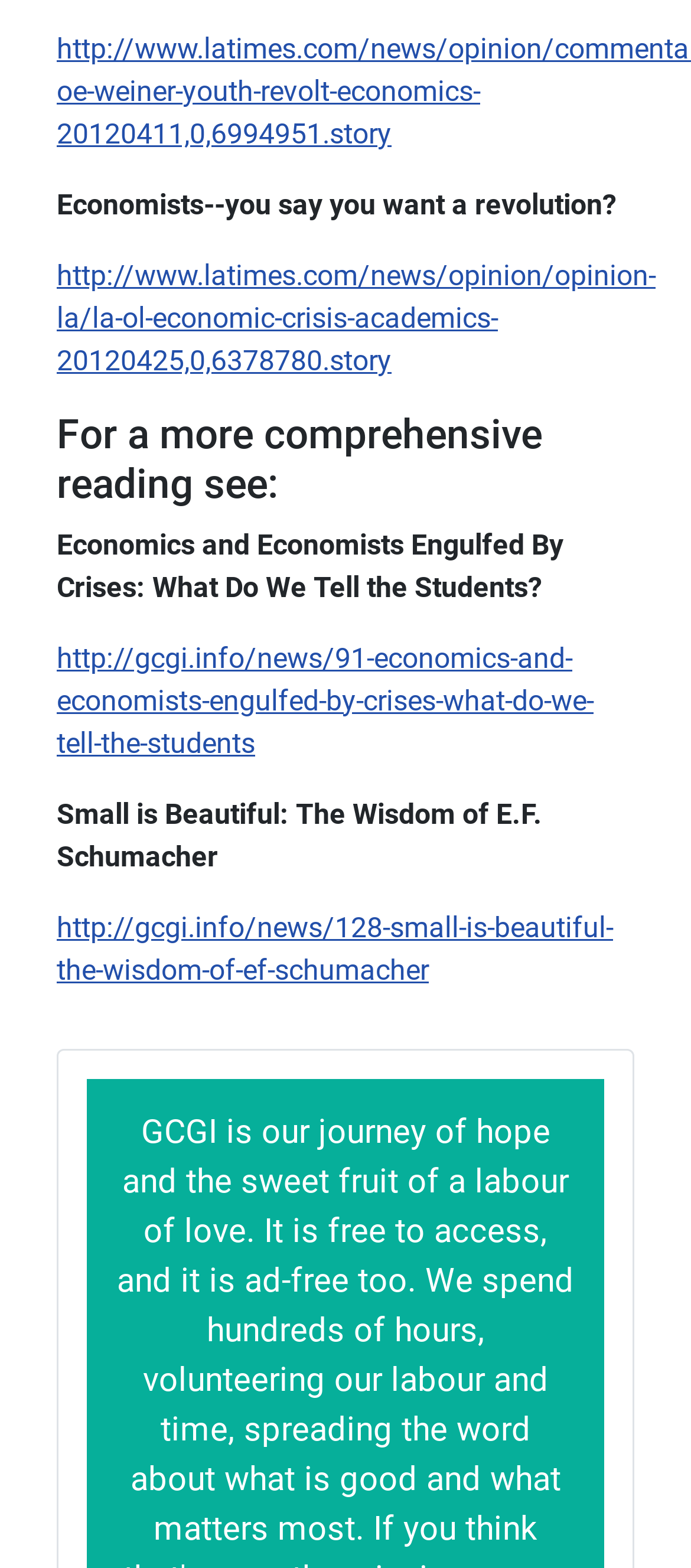Kindly respond to the following question with a single word or a brief phrase: 
What is the URL of the second article?

http://gcgi.info/news/91-economics-and-economists-engulfed-by-crises-what-do-we-tell-the-students